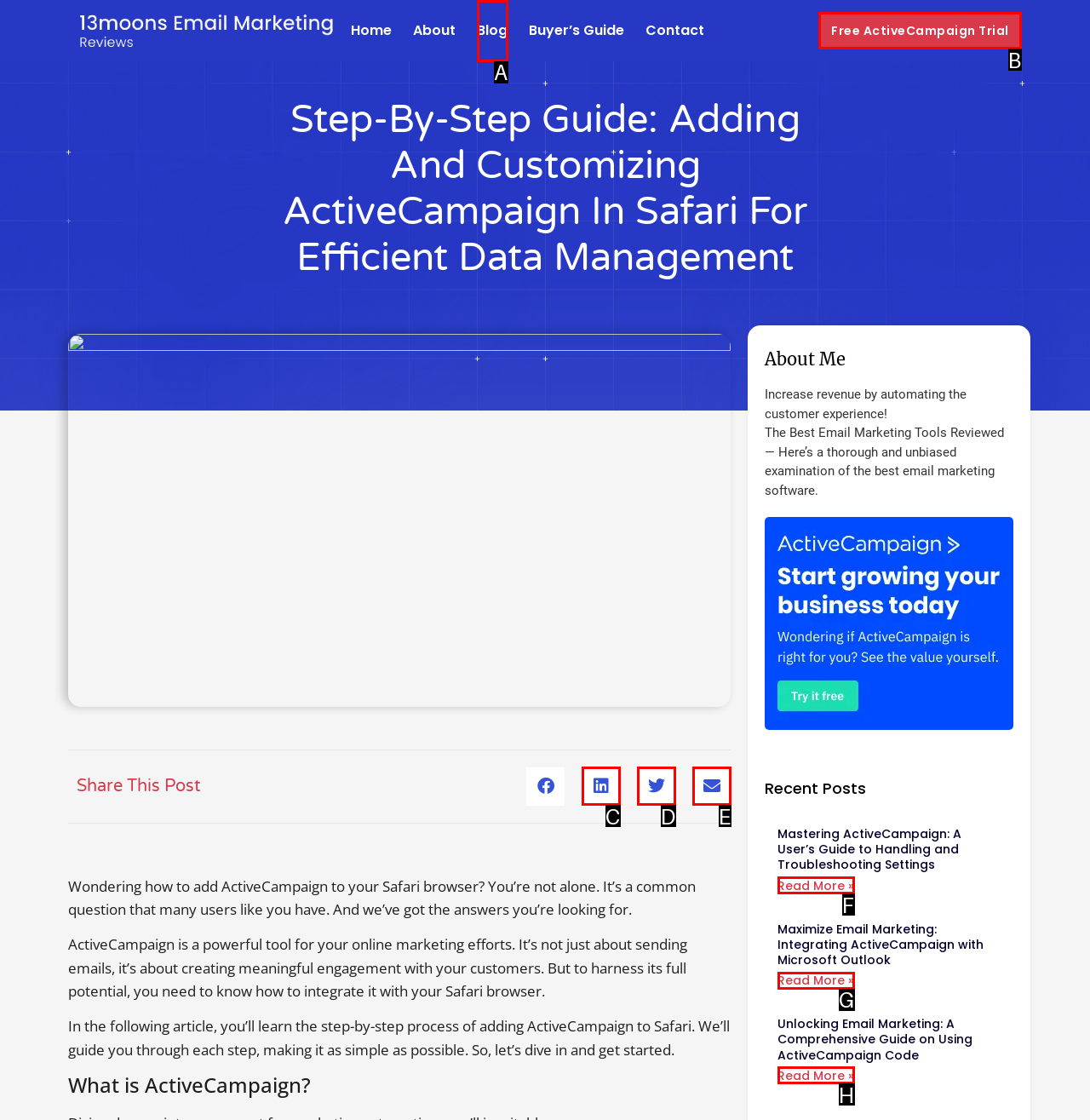For the task: Click on the 'Free ActiveCampaign Trial' link, specify the letter of the option that should be clicked. Answer with the letter only.

B